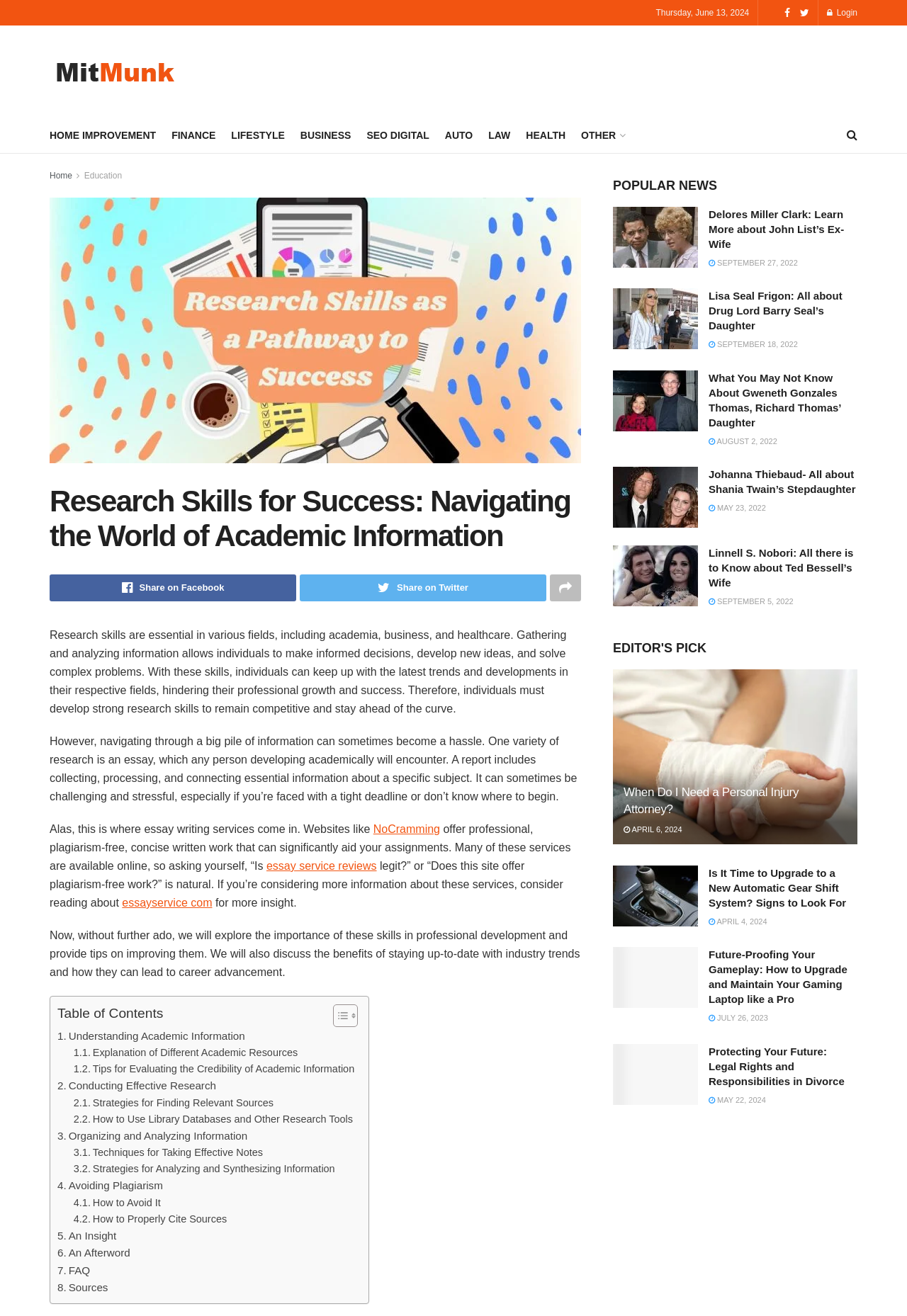Can you specify the bounding box coordinates of the area that needs to be clicked to fulfill the following instruction: "Share on Facebook"?

[0.055, 0.436, 0.327, 0.457]